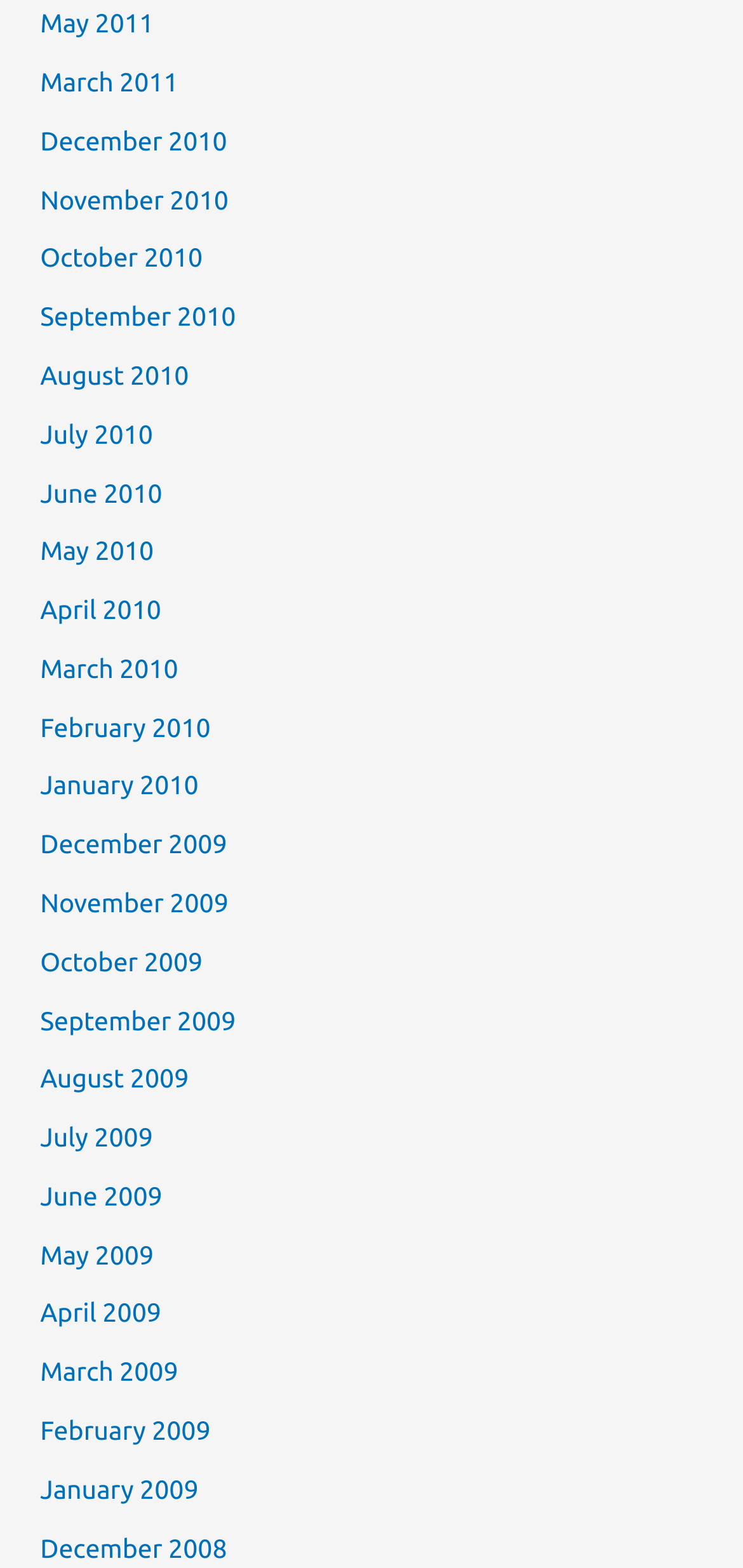Find the UI element described as: "December 2009" and predict its bounding box coordinates. Ensure the coordinates are four float numbers between 0 and 1, [left, top, right, bottom].

[0.054, 0.529, 0.306, 0.548]